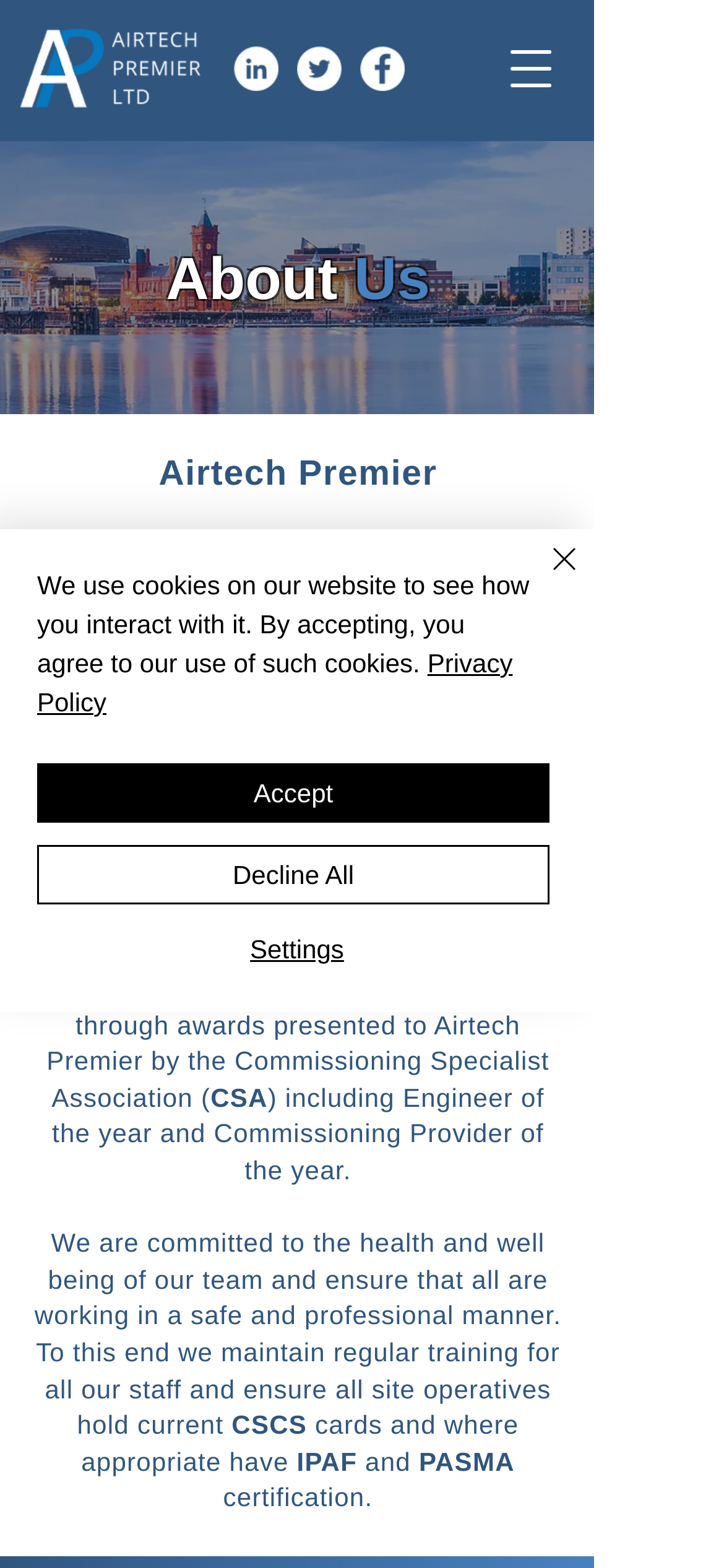What is the year the company was established?
Answer the question in as much detail as possible.

The year the company was established can be found in the static text element '2004' which is part of the sentence 'Since 2004 we have been providing professional services to the Building Services Industry...'.